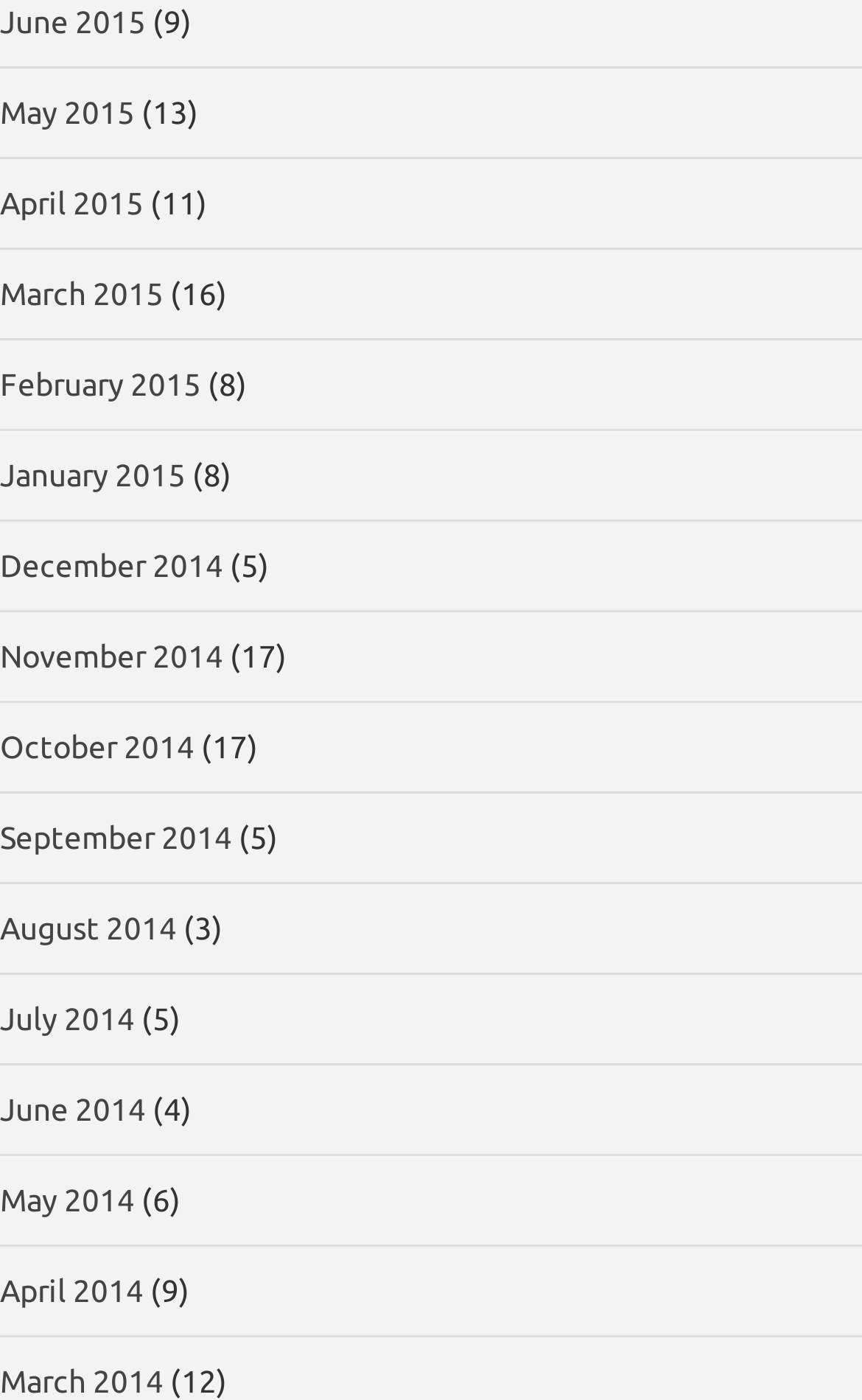Please identify the bounding box coordinates for the region that you need to click to follow this instruction: "view March 2015".

[0.0, 0.197, 0.19, 0.222]